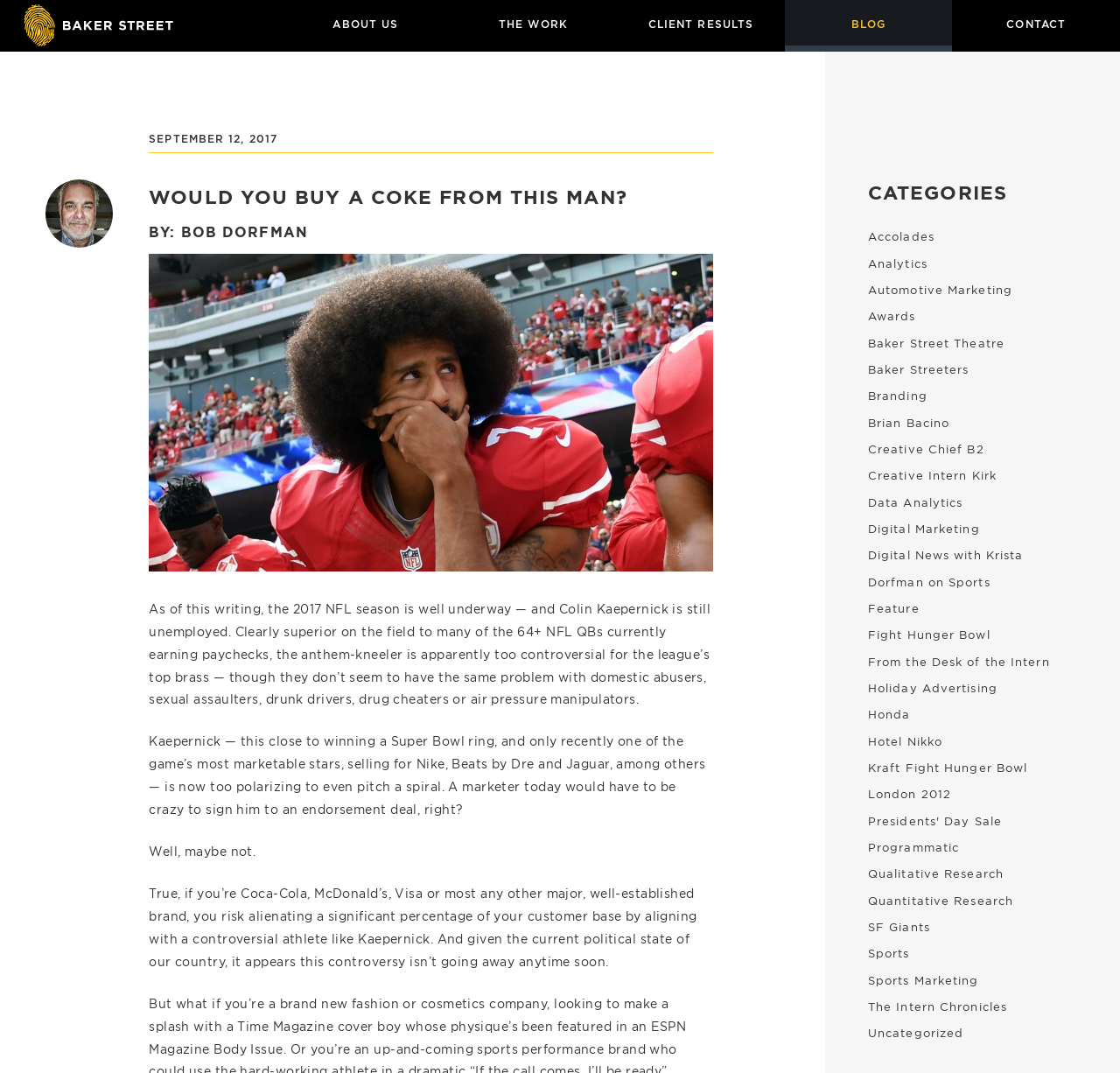Please specify the bounding box coordinates of the area that should be clicked to accomplish the following instruction: "View the CATEGORIES section". The coordinates should consist of four float numbers between 0 and 1, i.e., [left, top, right, bottom].

[0.775, 0.17, 0.962, 0.192]